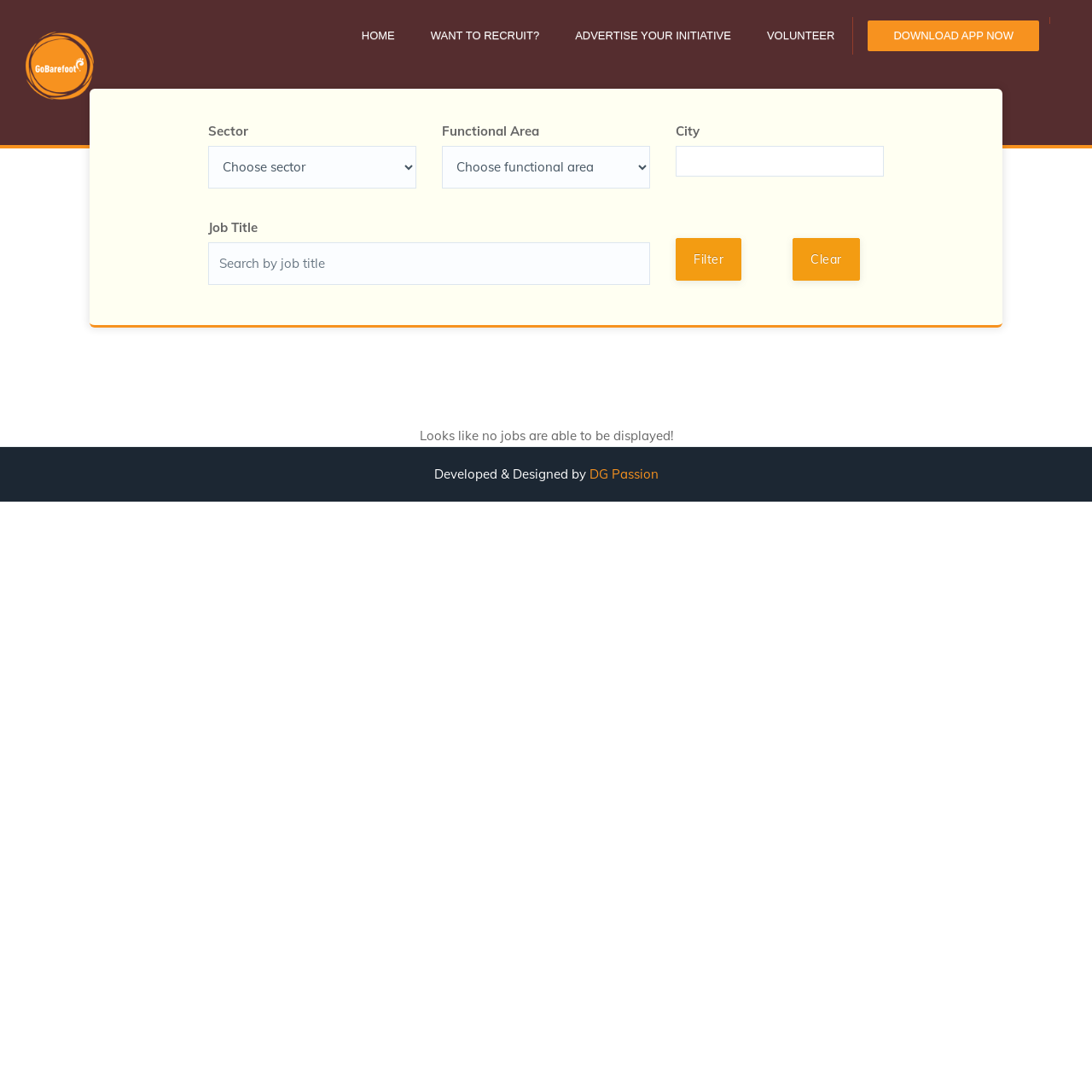Please identify the bounding box coordinates of the element's region that I should click in order to complete the following instruction: "search by job title". The bounding box coordinates consist of four float numbers between 0 and 1, i.e., [left, top, right, bottom].

[0.19, 0.221, 0.595, 0.261]